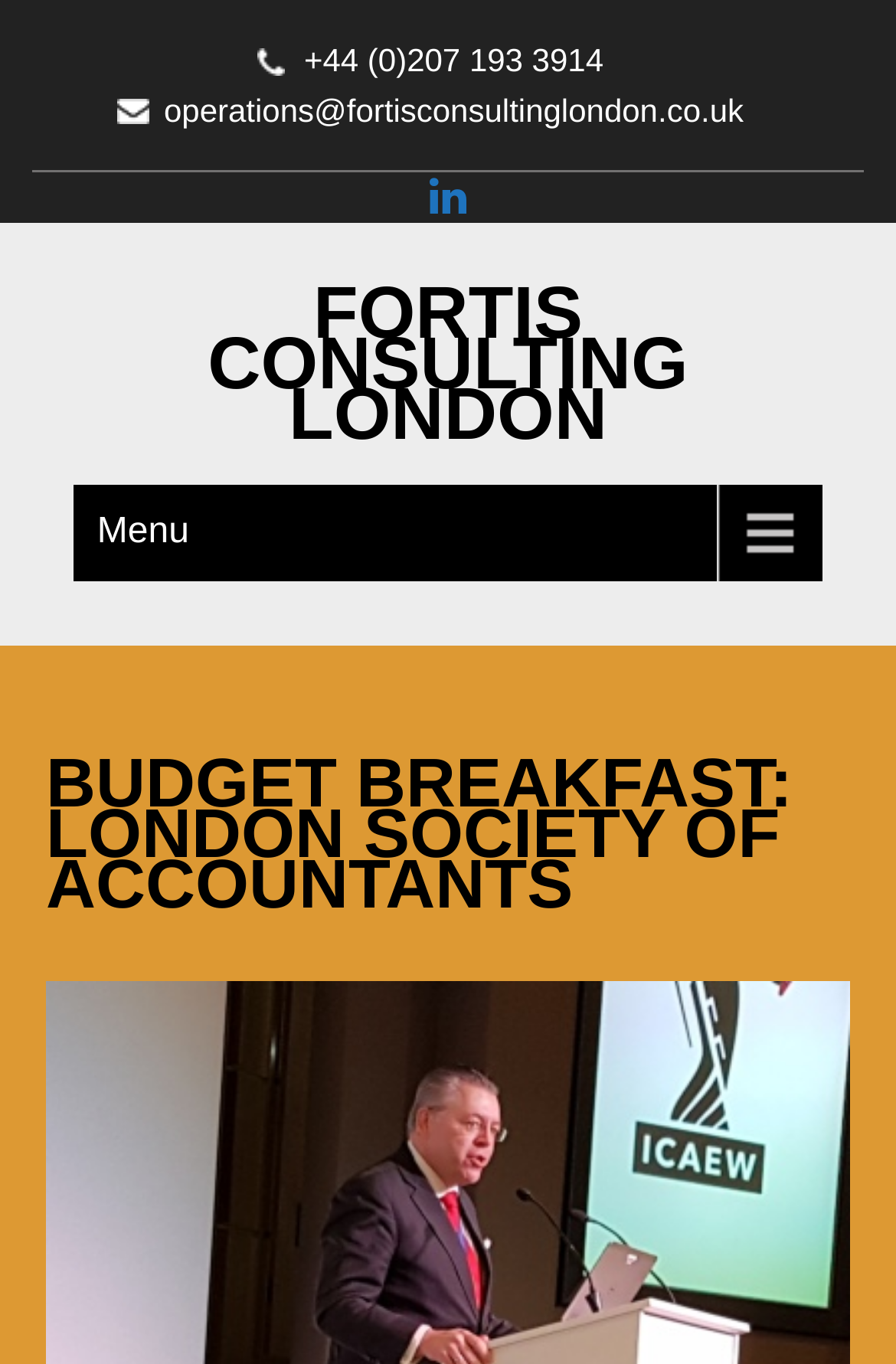Answer the question below using just one word or a short phrase: 
What is the organization associated with the event?

London Society of Accountants